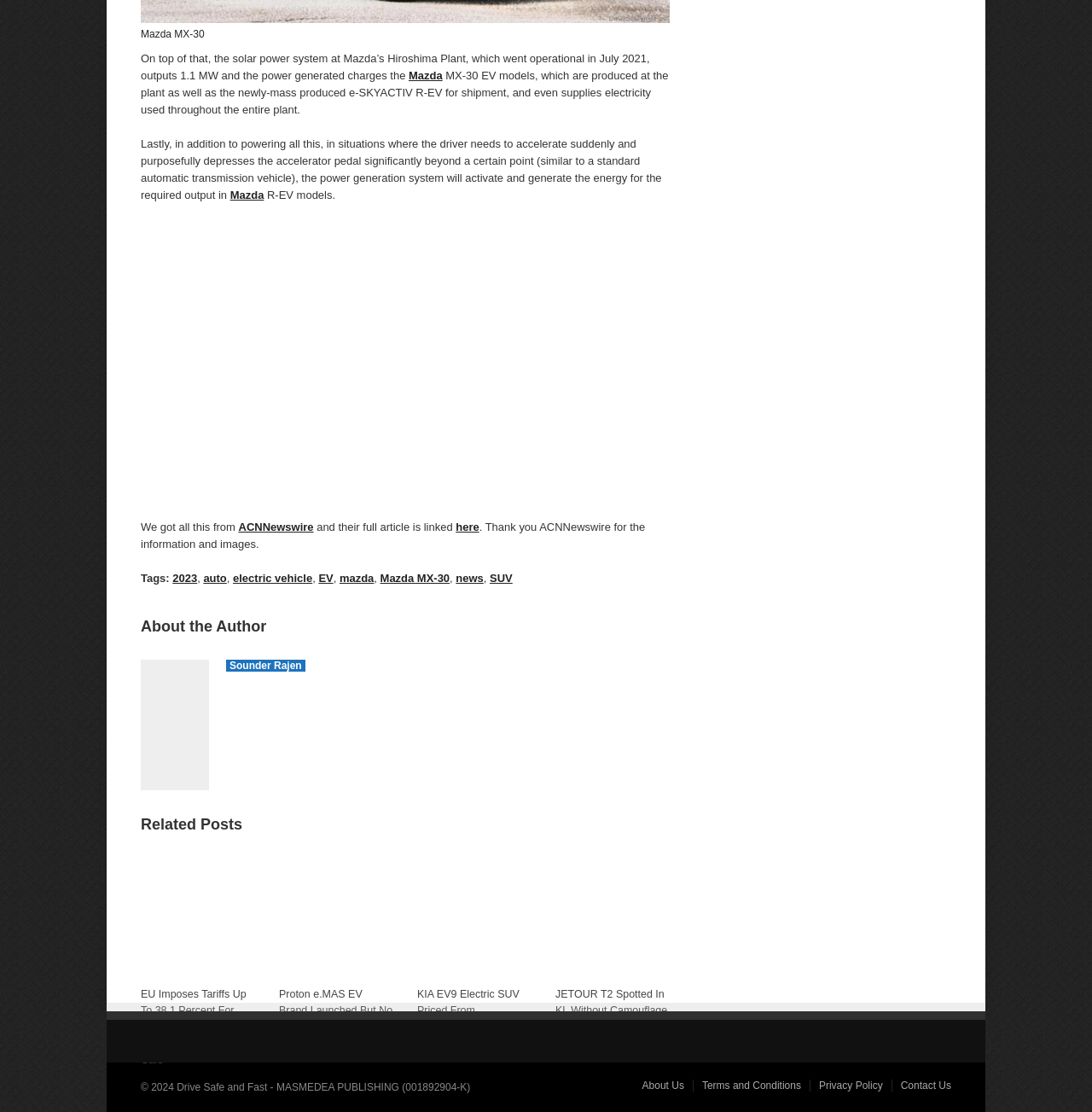Please predict the bounding box coordinates (top-left x, top-left y, bottom-right x, bottom-right y) for the UI element in the screenshot that fits the description: Contact Us

[0.817, 0.971, 0.871, 0.982]